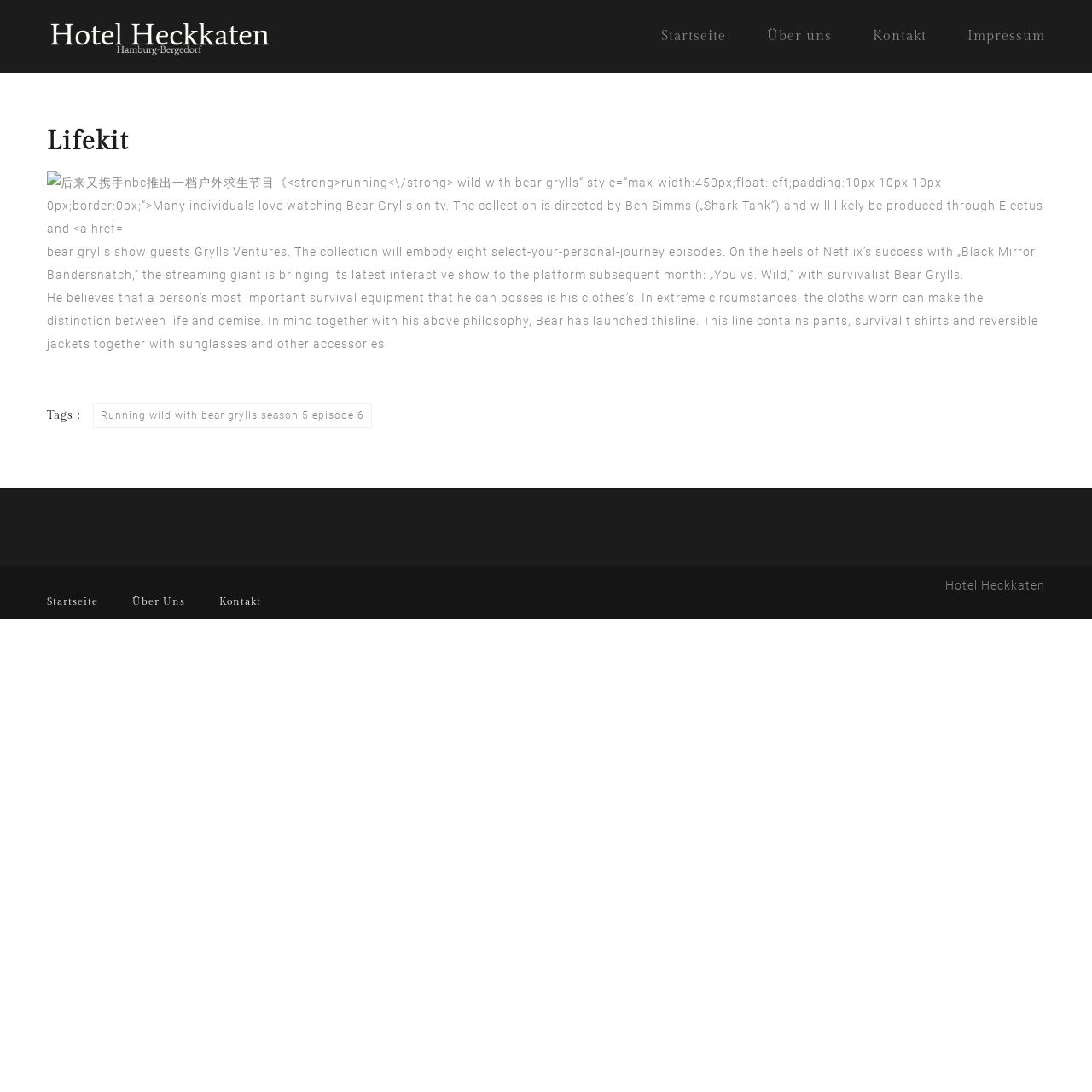Summarize the webpage with intricate details.

The webpage is about Lifekit and Hotel Heckkaten. At the top, there is a navigation menu with four links: "Startseite", "Über uns", "Kontakt", and "Impressum", aligned horizontally and taking up about a third of the screen width.

Below the navigation menu, there is a large heading "Lifekit" that spans almost the entire screen width. To the left of the heading, there is an image related to Bear Grylls, with a caption that describes his TV show and a new interactive series on Netflix.

Below the image, there are three paragraphs of text. The first paragraph describes Bear Grylls' new interactive show on Netflix, "You vs. Wild". The second paragraph talks about Bear Grylls' philosophy on survival clothing and his clothing line. The third paragraph is a list of tags.

To the right of the paragraphs, there is a link to "Running wild with bear grylls season 5 episode 6". Below the paragraphs, there are three small tables, each containing a link to "Startseite", "Über Uns", and "Kontakt", respectively. These links are duplicates of the ones in the top navigation menu.

At the bottom of the page, there is a small text "Hotel Heckkaten" that spans about a quarter of the screen width.